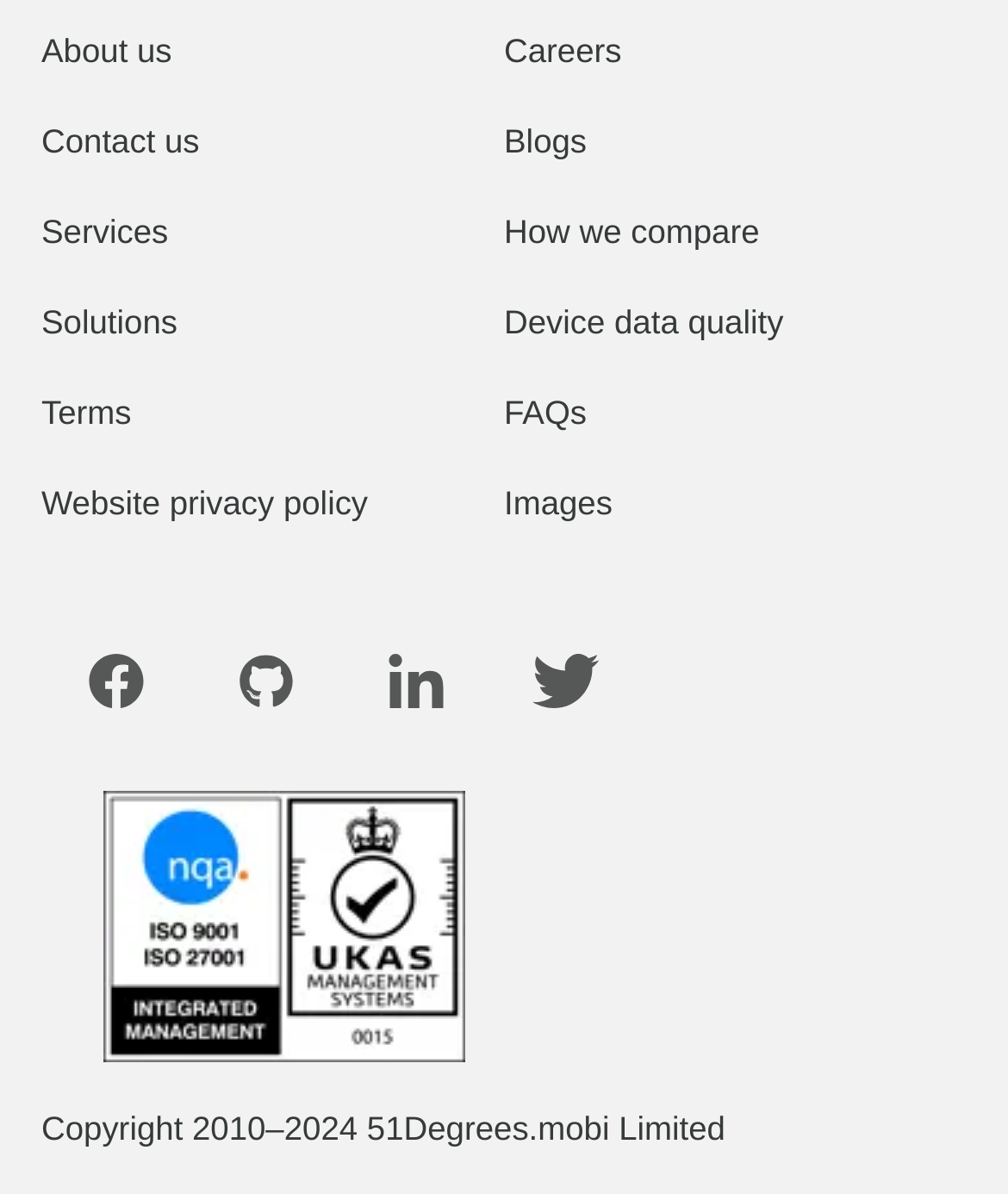Identify the bounding box coordinates of the region that needs to be clicked to carry out this instruction: "Check out Blogs". Provide these coordinates as four float numbers ranging from 0 to 1, i.e., [left, top, right, bottom].

[0.5, 0.101, 0.582, 0.134]